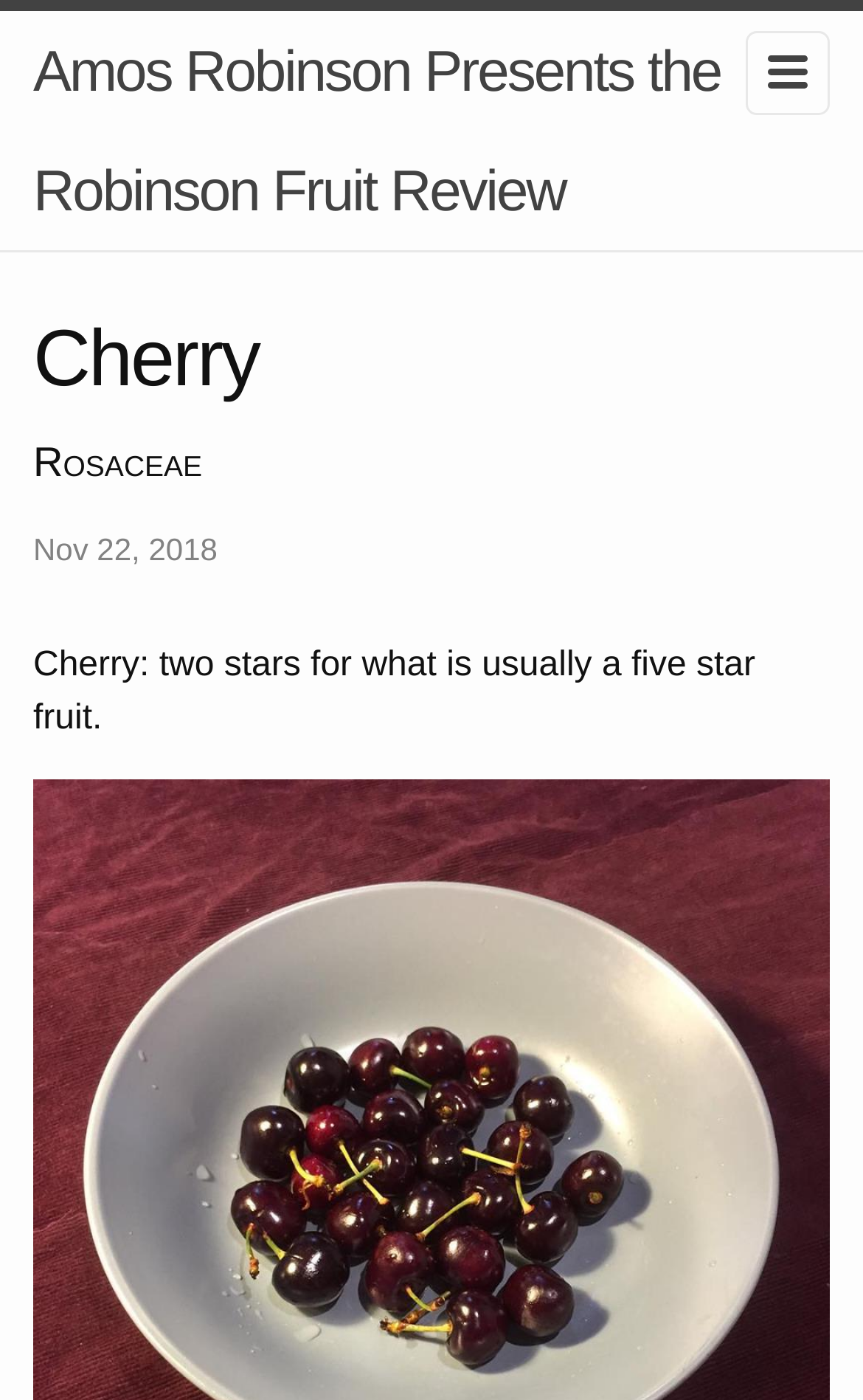Please answer the following question using a single word or phrase: 
When was the review published?

Nov 22, 2018